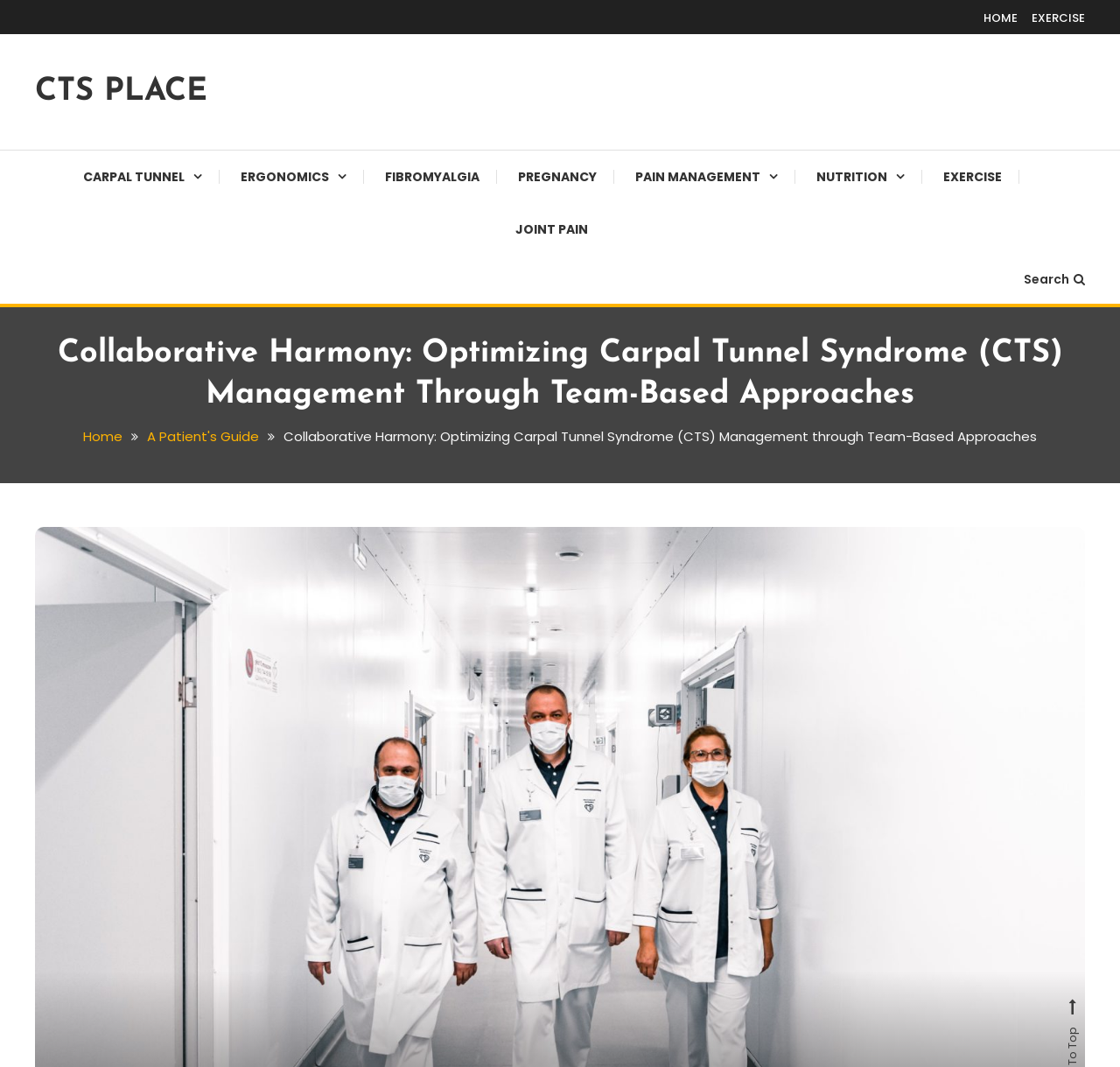Please identify the bounding box coordinates of the clickable area that will allow you to execute the instruction: "learn about carpal tunnel".

[0.074, 0.141, 0.196, 0.19]